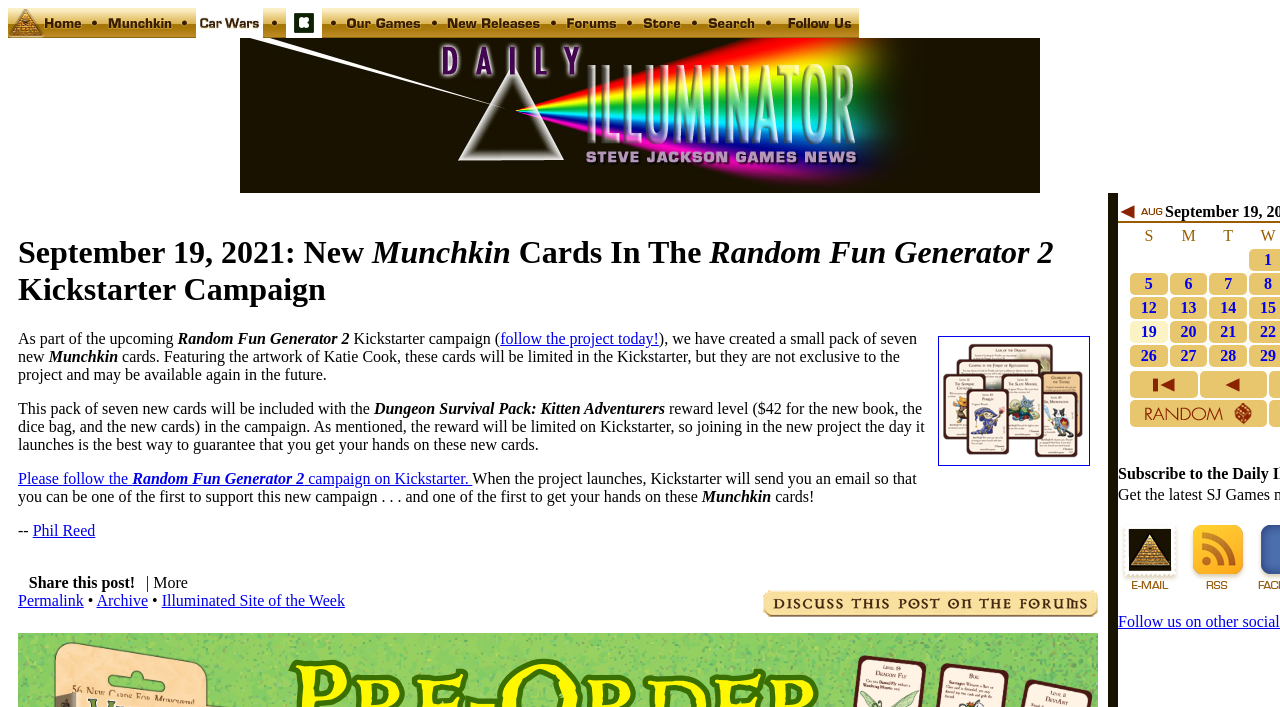Kindly determine the bounding box coordinates of the area that needs to be clicked to fulfill this instruction: "Click on Search".

[0.552, 0.034, 0.591, 0.058]